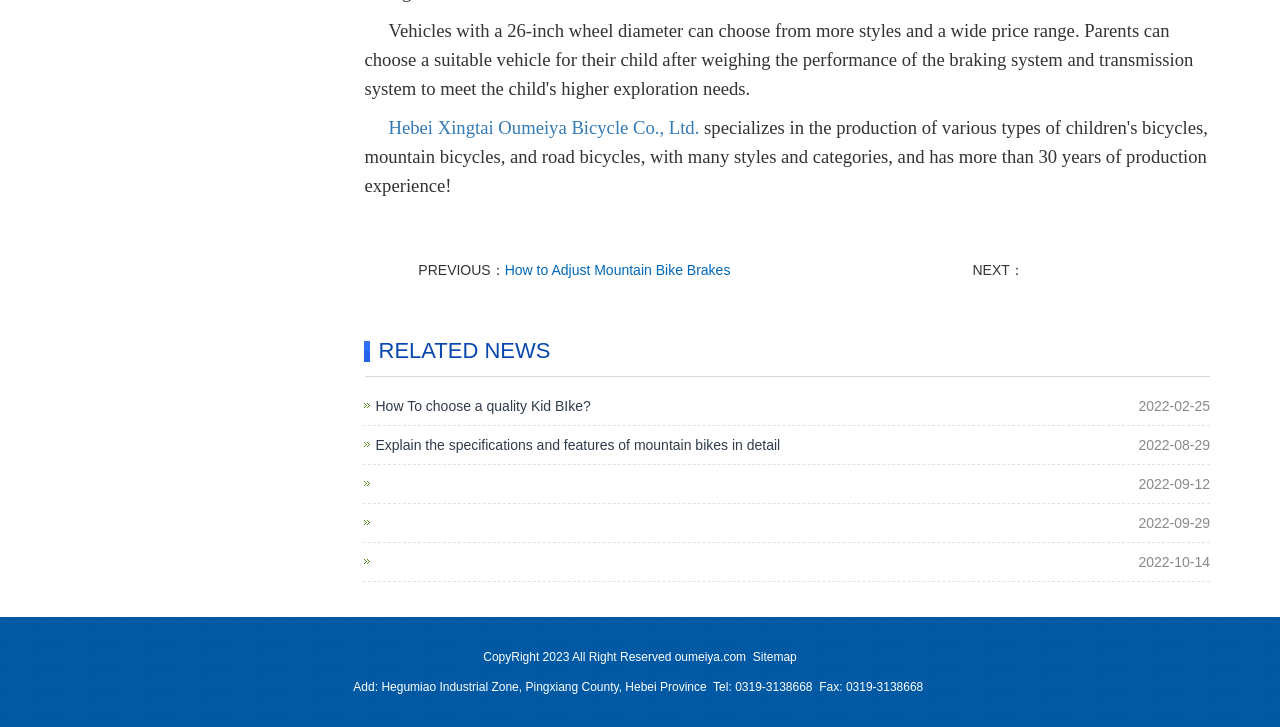Find the bounding box coordinates for the HTML element specified by: "Share".

None